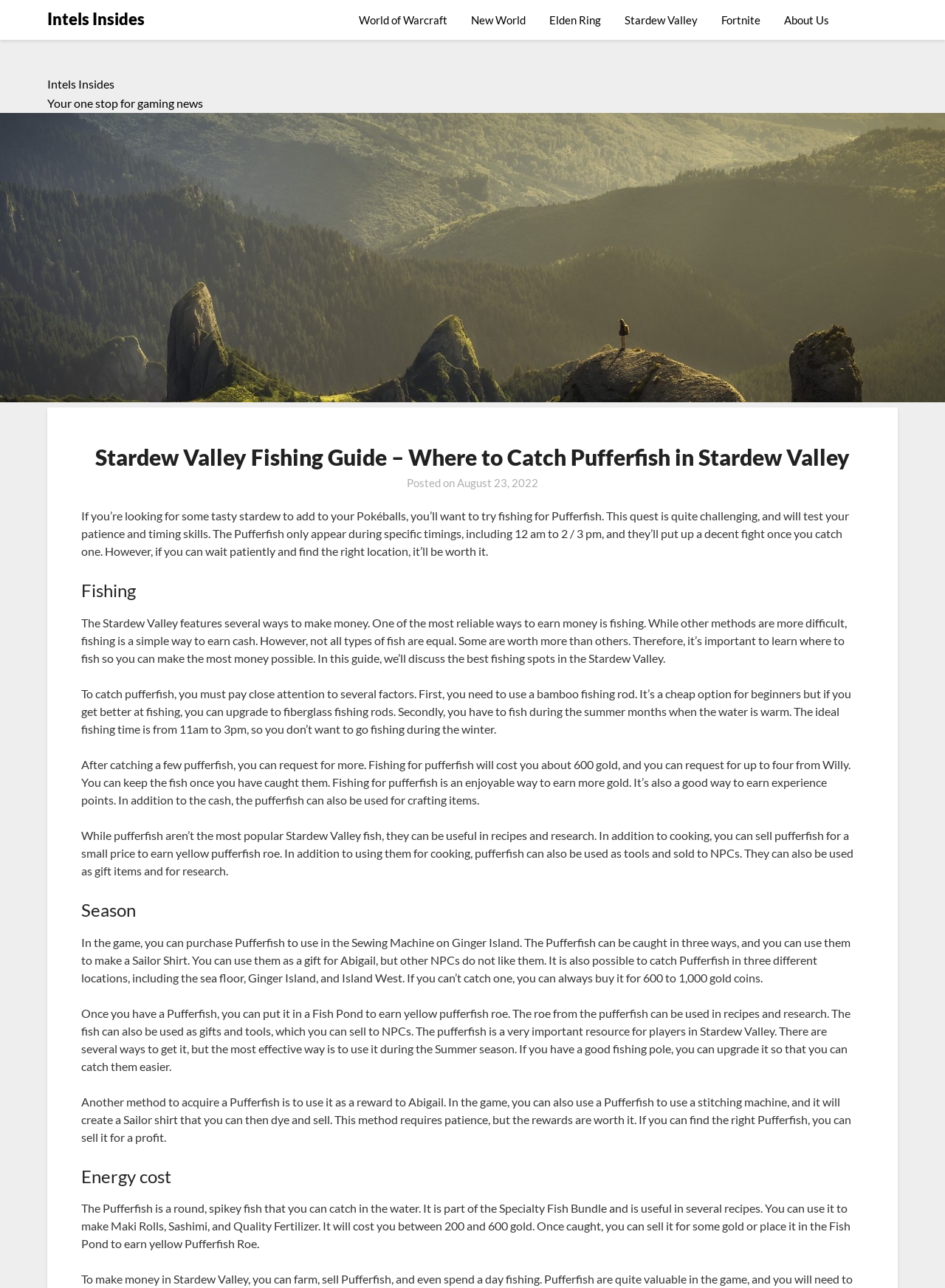Please extract and provide the main headline of the webpage.

Stardew Valley Fishing Guide – Where to Catch Pufferfish in Stardew Valley